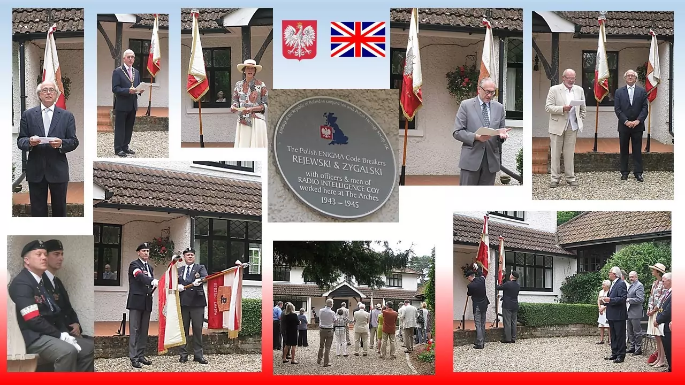Produce a meticulous caption for the image.

The image captures a commemorative ceremony honoring Polish mathematicians Marian Rejewski and Henryk Zygalski, renowned for their crucial role in breaking the Enigma code during World War II. Set on July 20, 2016, the event took place outside a residence known as ‘The Arches’ in Hemel Hempstead, Hertfordshire. 

Participants include notable figures, such as the Polish Ambassador and other dignitaries, standing in front of the unveiled commemorative plaque. The plaque is inscribed with their names and a fitting tribute to their contributions from 1943 to 1945.

Flagpoles adorned with the Polish and British flags frame the gathering, symbolizing the collaboration and shared history between the two nations. The attendees, dressed in formal attire, demonstrate the significance of the occasion as they listen attentively to speakers, reflecting on the historical impact of Rejewski and Zygalski's work. This image vividly encapsulates a moment of memory, respect, and international friendship.